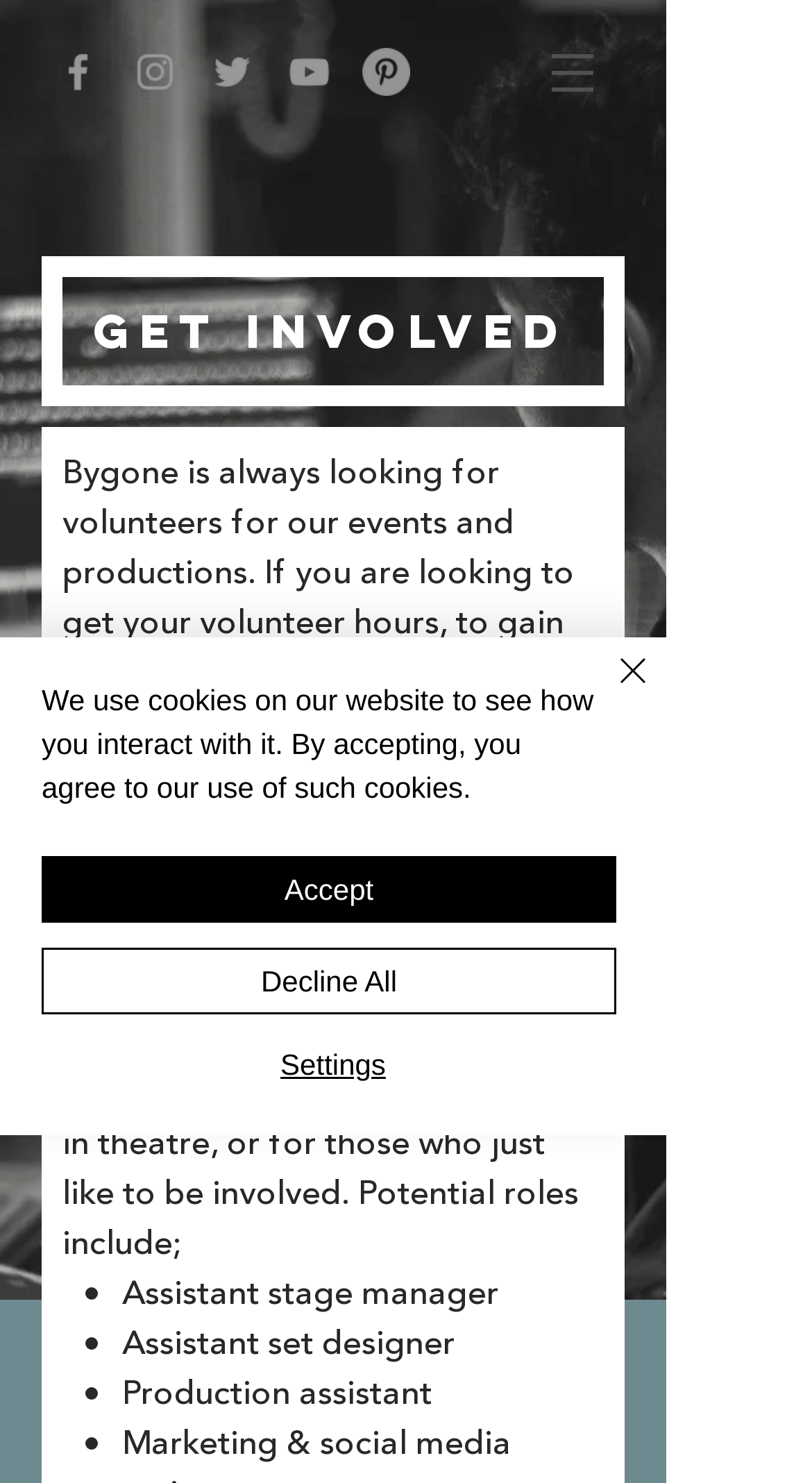Highlight the bounding box coordinates of the element that should be clicked to carry out the following instruction: "Click the Facebook icon". The coordinates must be given as four float numbers ranging from 0 to 1, i.e., [left, top, right, bottom].

[0.067, 0.032, 0.126, 0.065]